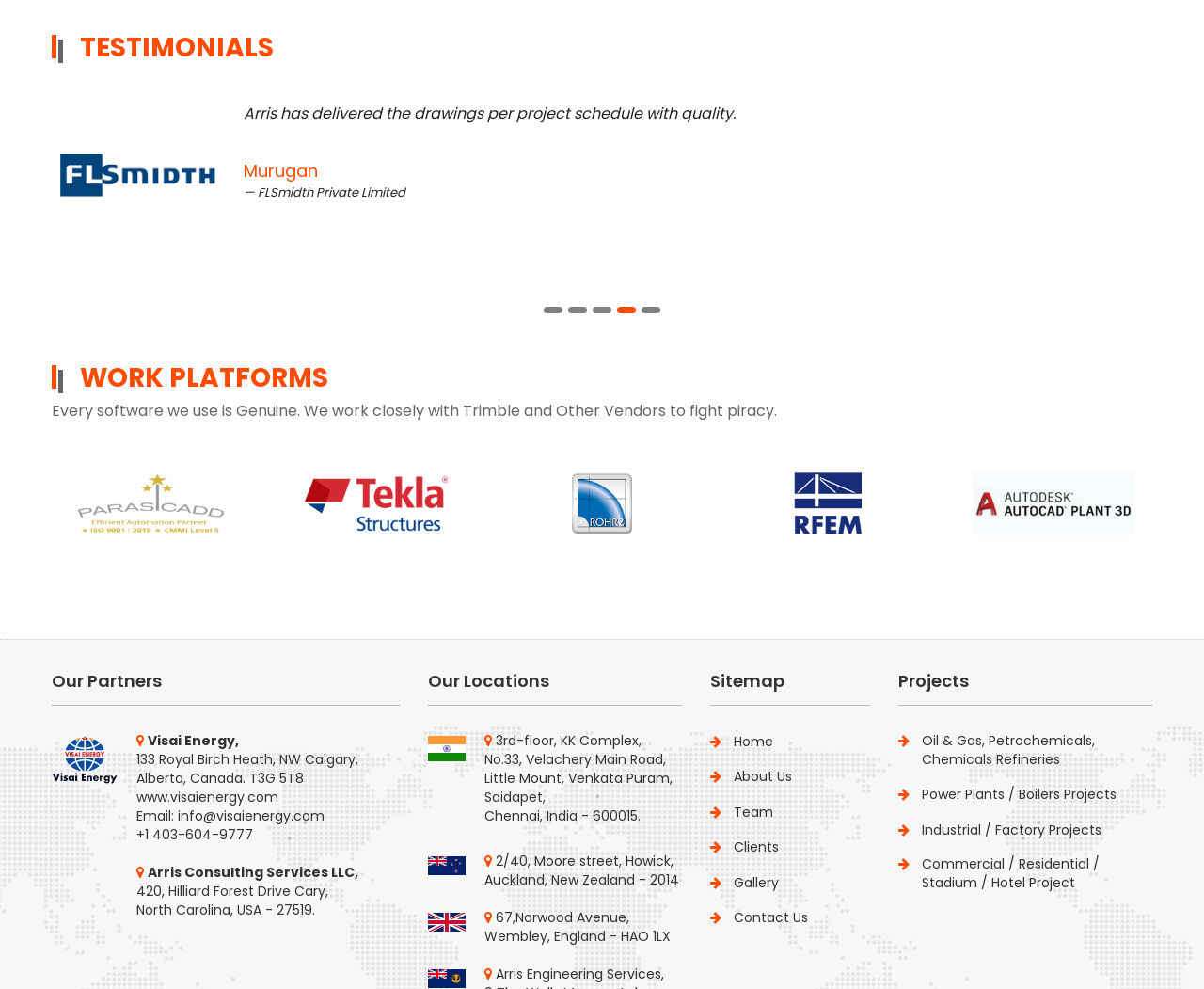Return the bounding box coordinates of the UI element that corresponds to this description: "Contact Us". The coordinates must be given as four float numbers in the range of 0 and 1, [left, top, right, bottom].

[0.59, 0.919, 0.671, 0.938]